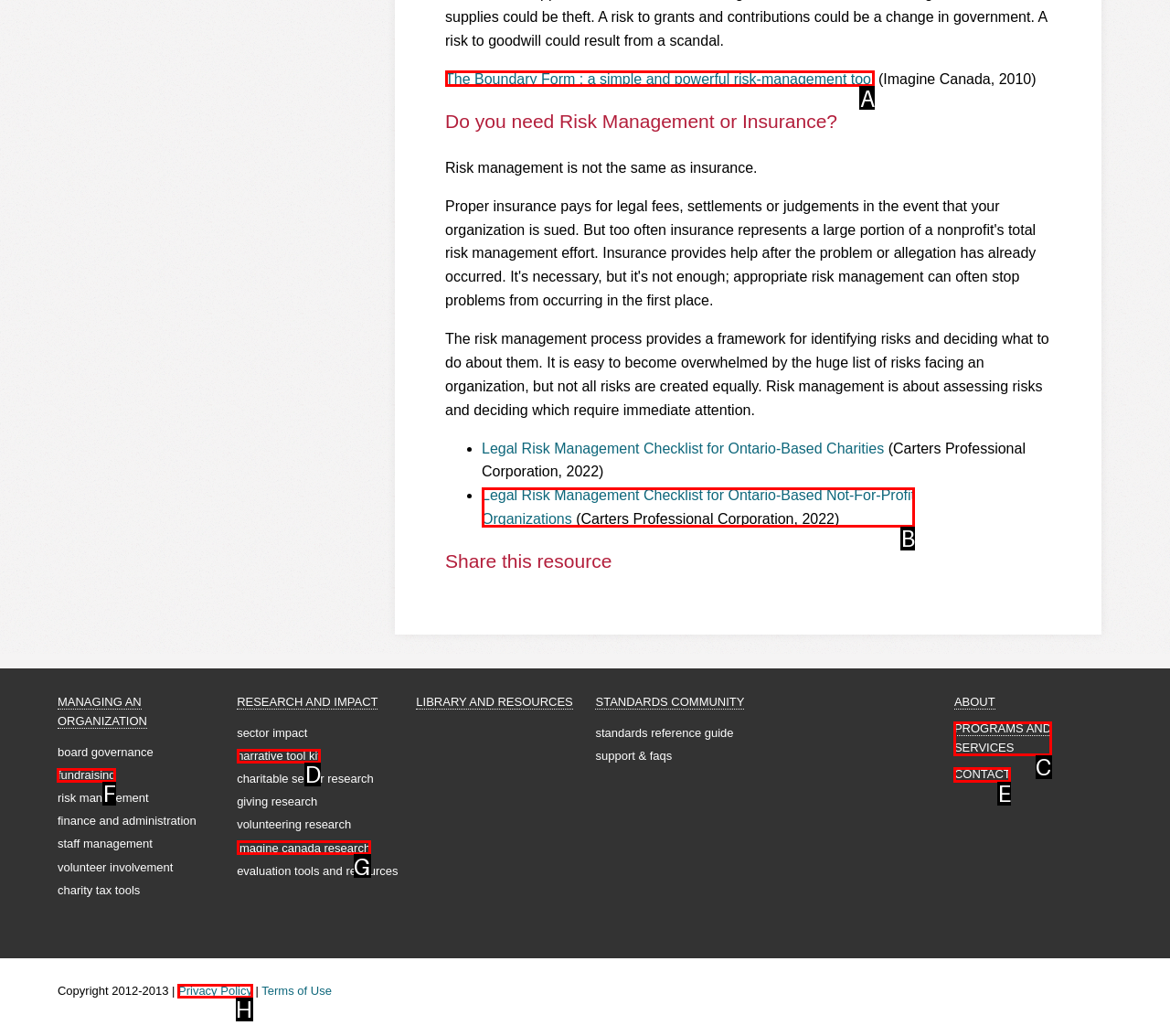Which option should I select to accomplish the task: Check 'Privacy Policy'? Respond with the corresponding letter from the given choices.

H